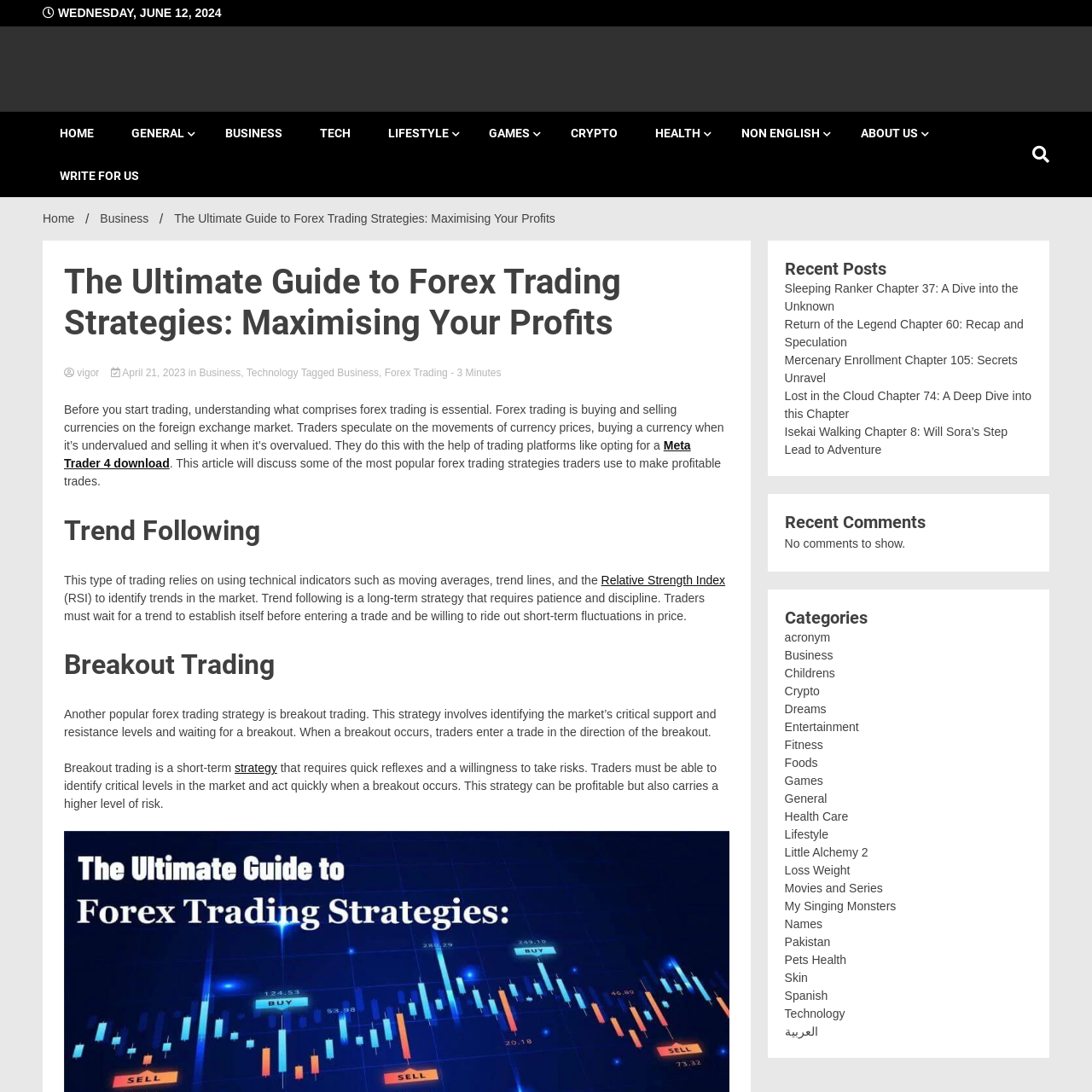Given the webpage screenshot, identify the bounding box of the UI element that matches this description: "Meta Trader 4 download".

[0.059, 0.402, 0.633, 0.43]